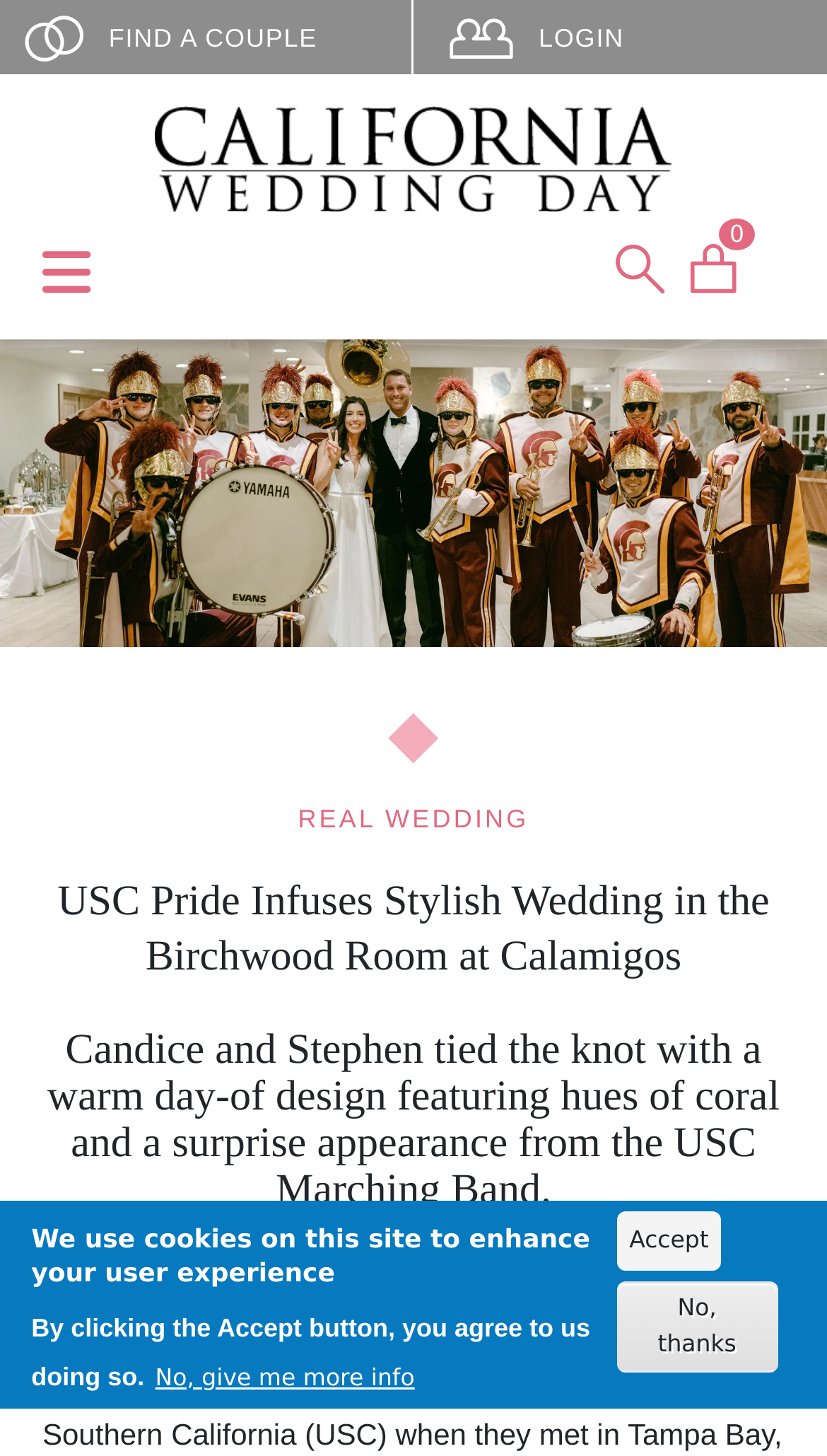Determine the bounding box coordinates for the clickable element to execute this instruction: "Follow us on LinkedIn". Provide the coordinates as four float numbers between 0 and 1, i.e., [left, top, right, bottom].

None